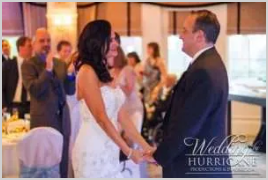Provide a comprehensive description of the image.

In this heartfelt moment captured during their intimate wedding, Dianna and Dave gaze lovingly into each other's eyes, exchanging vows surrounded by their closest family and friends. The couple's joy is palpable as they hold hands, symbolizing their commitment to one another. The elegant setting at Stockton Seaview Hotel in Galloway, NJ, enhances the romantic atmosphere, with guests visible in the background, celebrating the couple’s special day. This scene encapsulates the essence of love, family, and celebration, perfectly captured by Hurricane Productions Photography, which documented their special day and provided lasting memories for the couple.